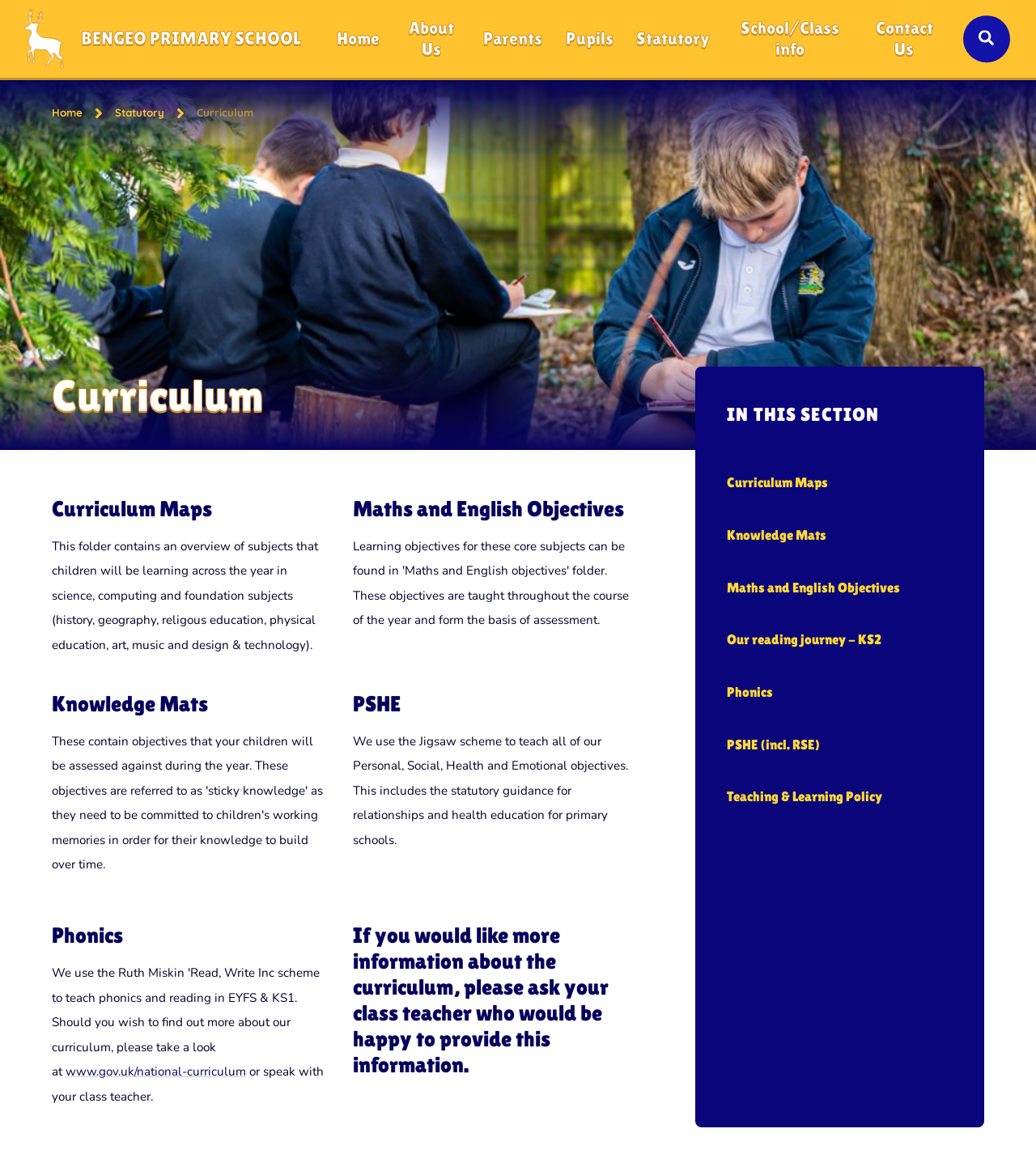Provide a short answer to the following question with just one word or phrase: What is the name of the school?

Bengeo Primary School